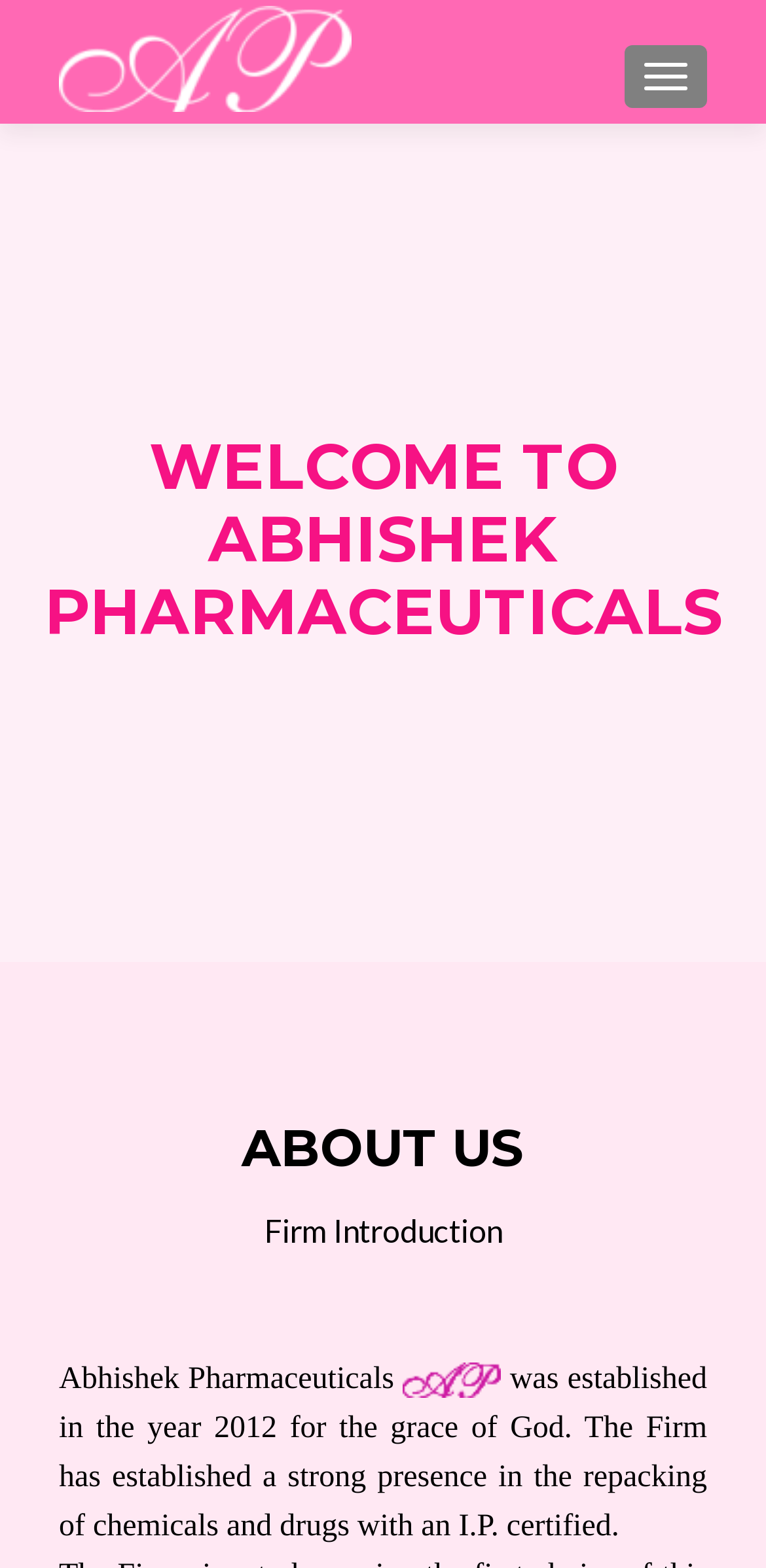Calculate the bounding box coordinates for the UI element based on the following description: "alt="Abhishek Pharmaceuticals"". Ensure the coordinates are four float numbers between 0 and 1, i.e., [left, top, right, bottom].

[0.077, 0.023, 0.459, 0.046]